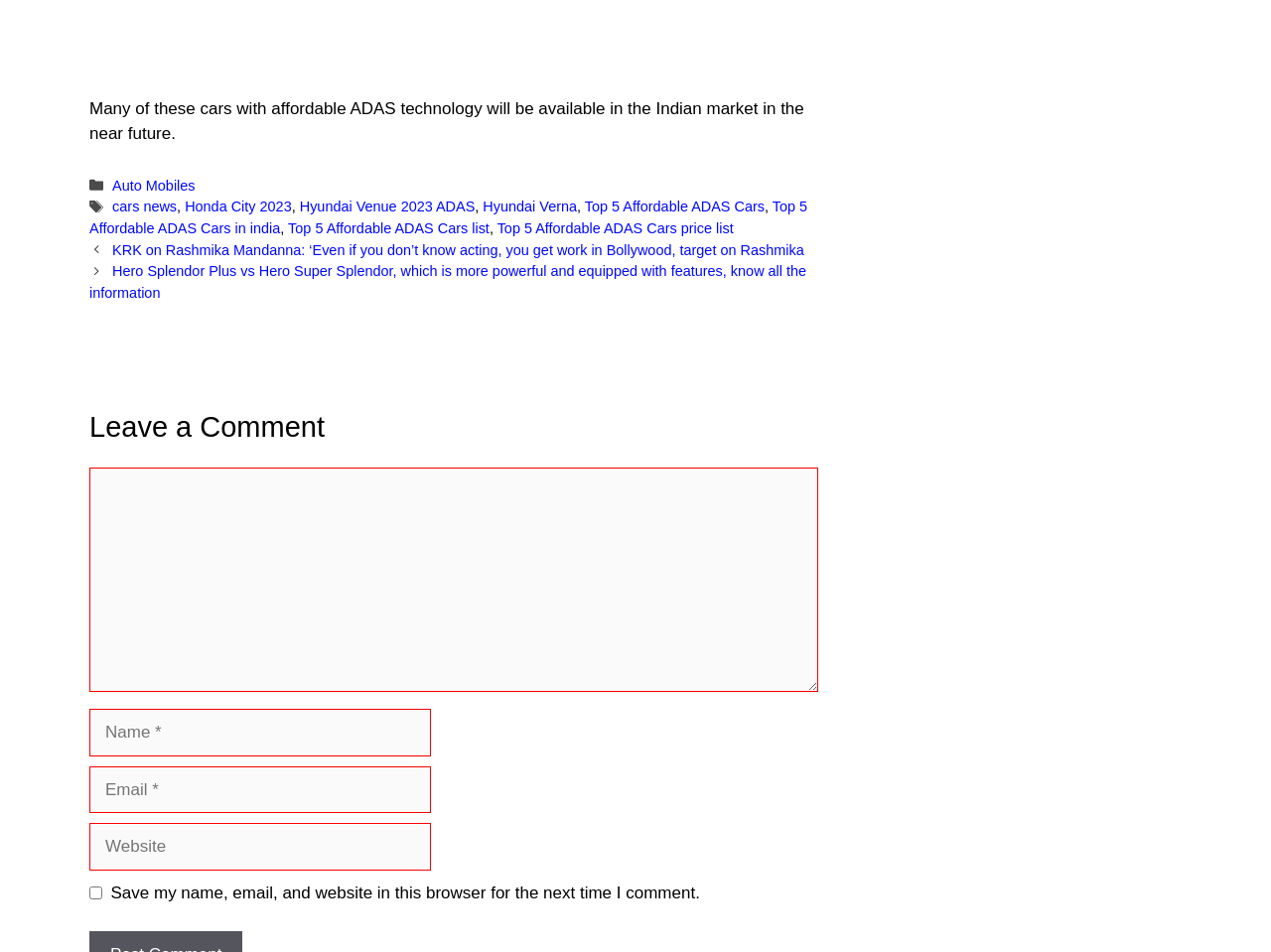What type of information is provided in the article?
Please provide a detailed and comprehensive answer to the question.

The article provides information about cars, including their features and prices, as evident from the links 'Top 5 Affordable ADAS Cars', 'Top 5 Affordable ADAS Cars in india', and 'Top 5 Affordable ADAS Cars price list'.